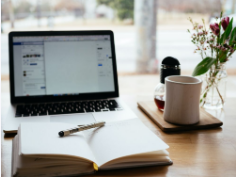Using details from the image, please answer the following question comprehensively:
What is on the wooden tray?

According to the caption, a white coffee mug sits on a wooden tray, adding to the warm and inviting atmosphere of the workspace.